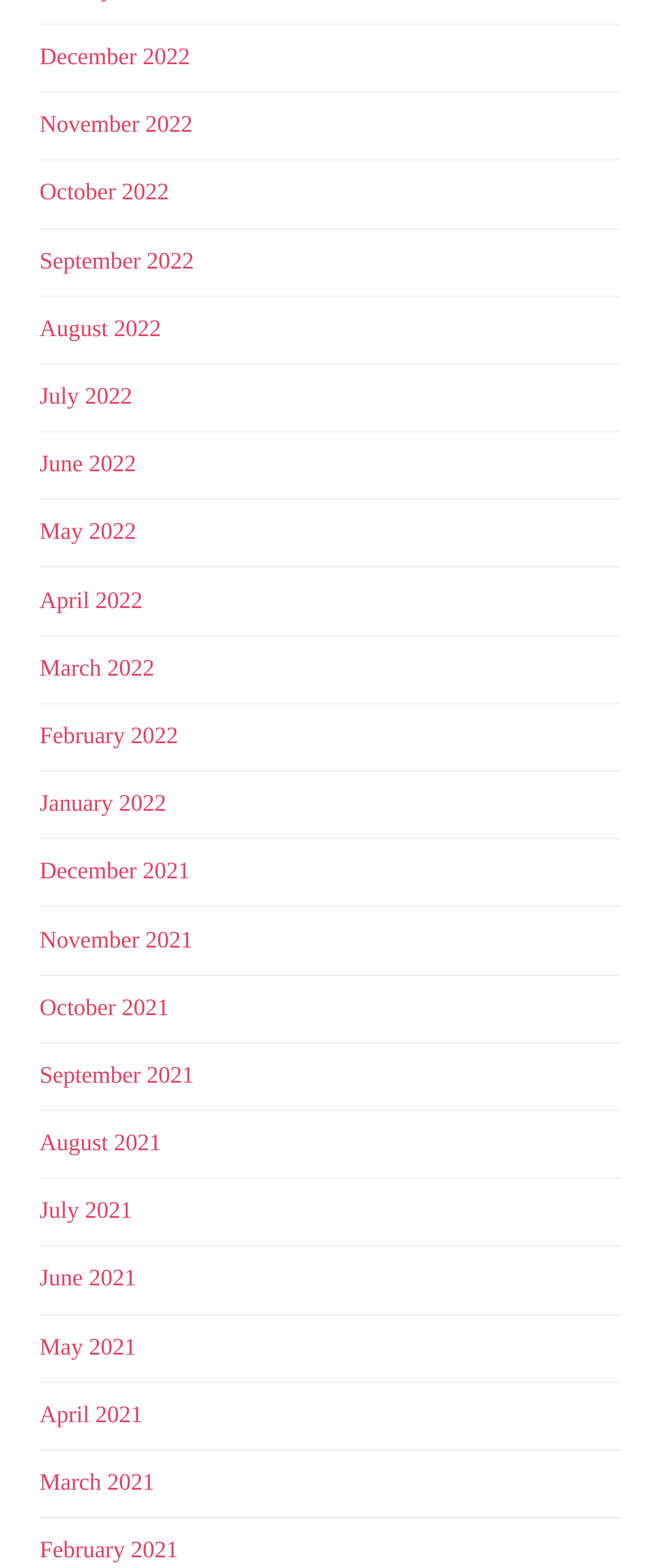Find the bounding box coordinates of the area that needs to be clicked in order to achieve the following instruction: "View February 2022". The coordinates should be specified as four float numbers between 0 and 1, i.e., [left, top, right, bottom].

[0.06, 0.462, 0.27, 0.478]